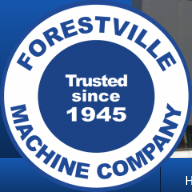What is emphasized in the center of the logo?
Carefully analyze the image and provide a thorough answer to the question.

According to the caption, the words 'Trusted since 1945' are highlighted in the center of the logo, which emphasizes the company's long-standing reputation for reliability and quality in manufacturing.